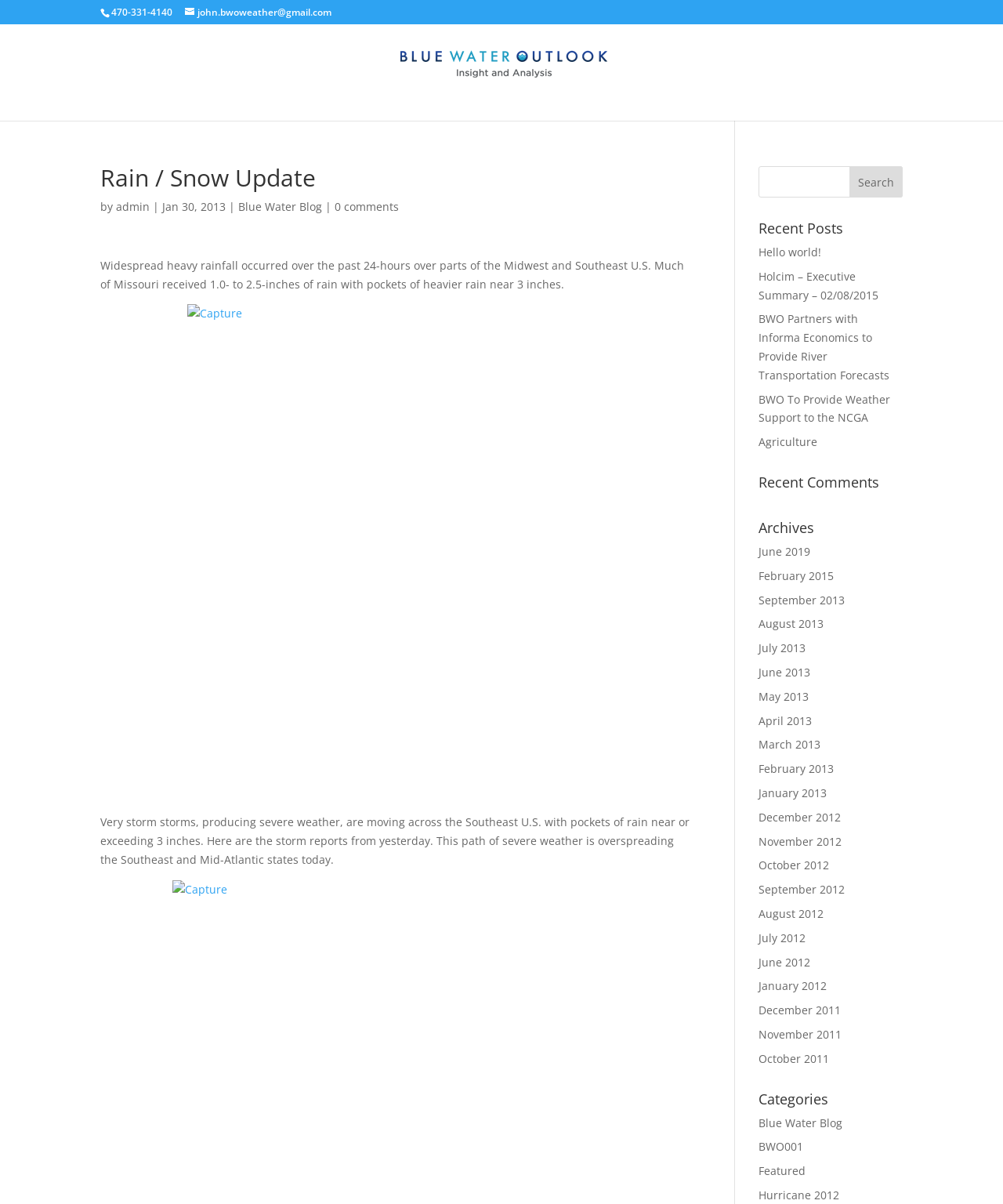Identify the bounding box coordinates for the region to click in order to carry out this instruction: "Read the 'Recent Posts'". Provide the coordinates using four float numbers between 0 and 1, formatted as [left, top, right, bottom].

None